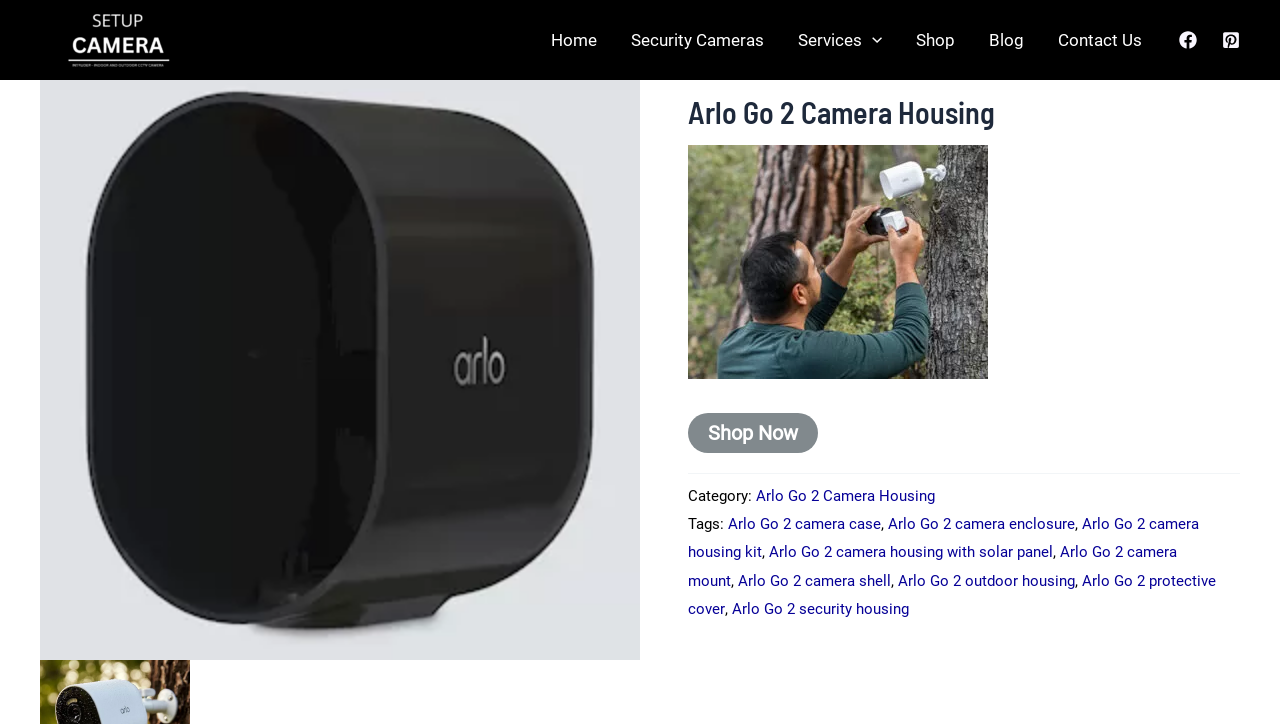What is the purpose of the product?
Look at the image and answer the question using a single word or phrase.

Protection